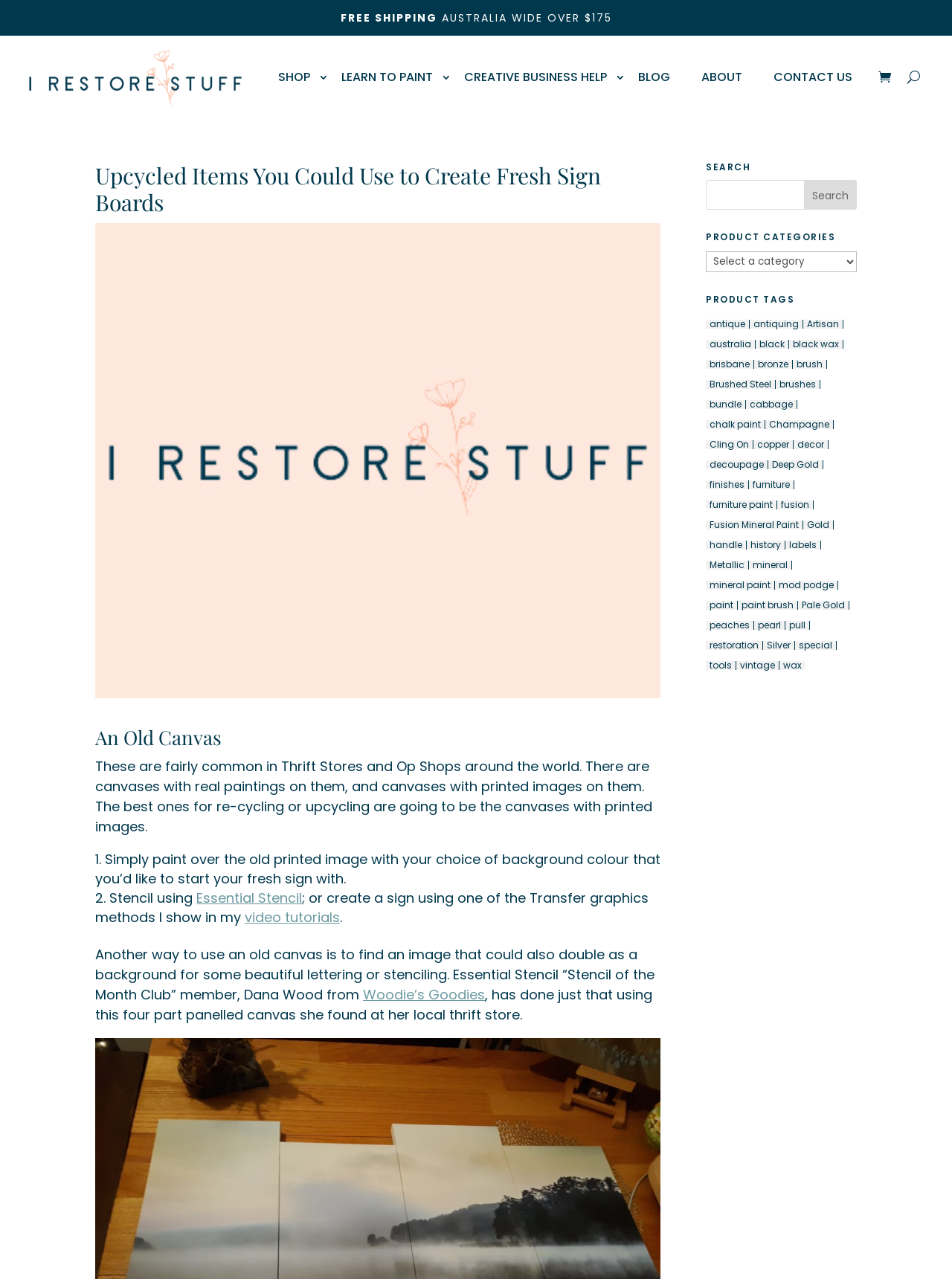Locate the bounding box coordinates of the area to click to fulfill this instruction: "Learn to paint". The bounding box should be presented as four float numbers between 0 and 1, in the order [left, top, right, bottom].

[0.351, 0.037, 0.462, 0.084]